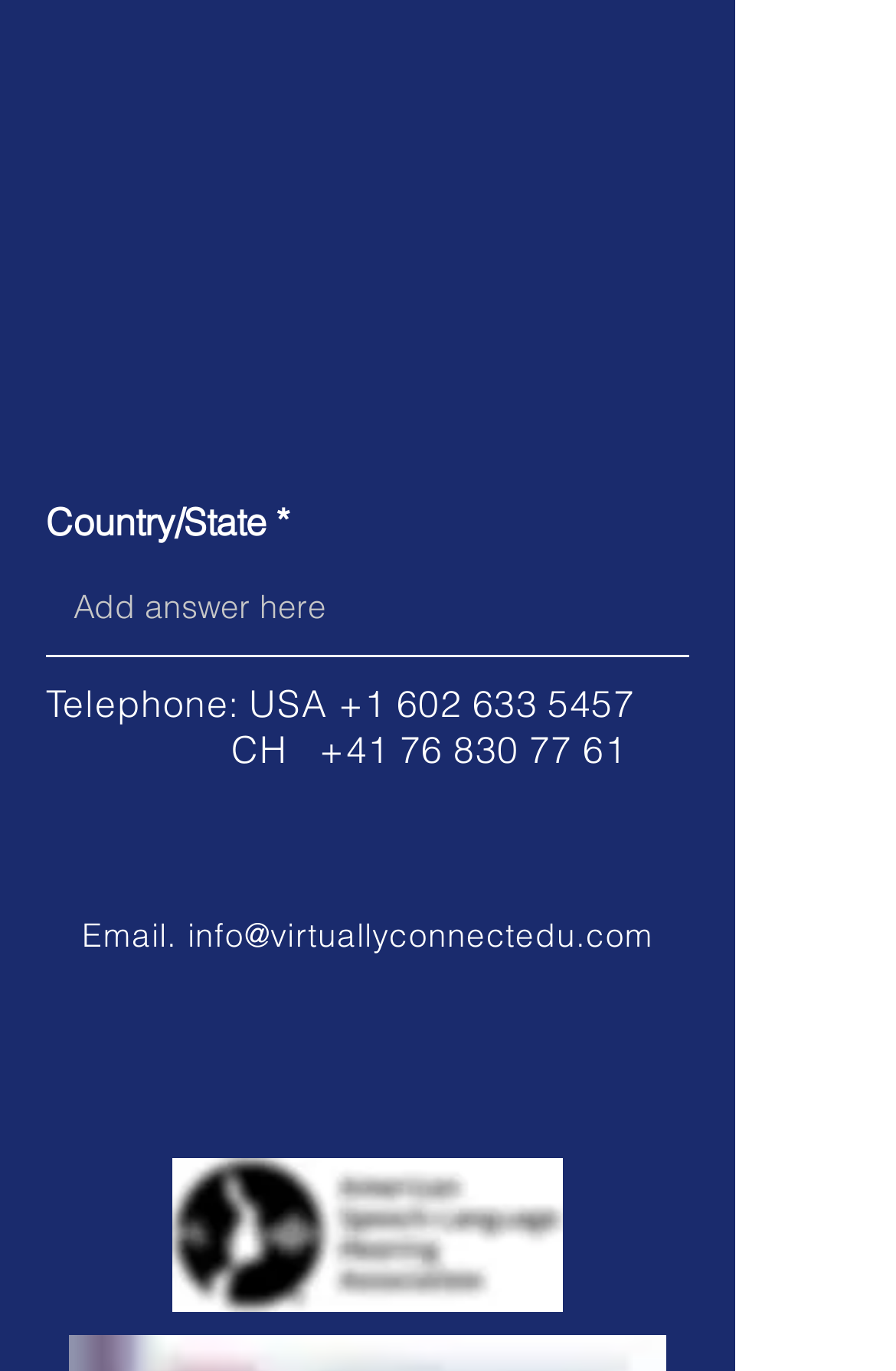Determine the bounding box coordinates of the clickable area required to perform the following instruction: "click the logo". The coordinates should be represented as four float numbers between 0 and 1: [left, top, right, bottom].

None